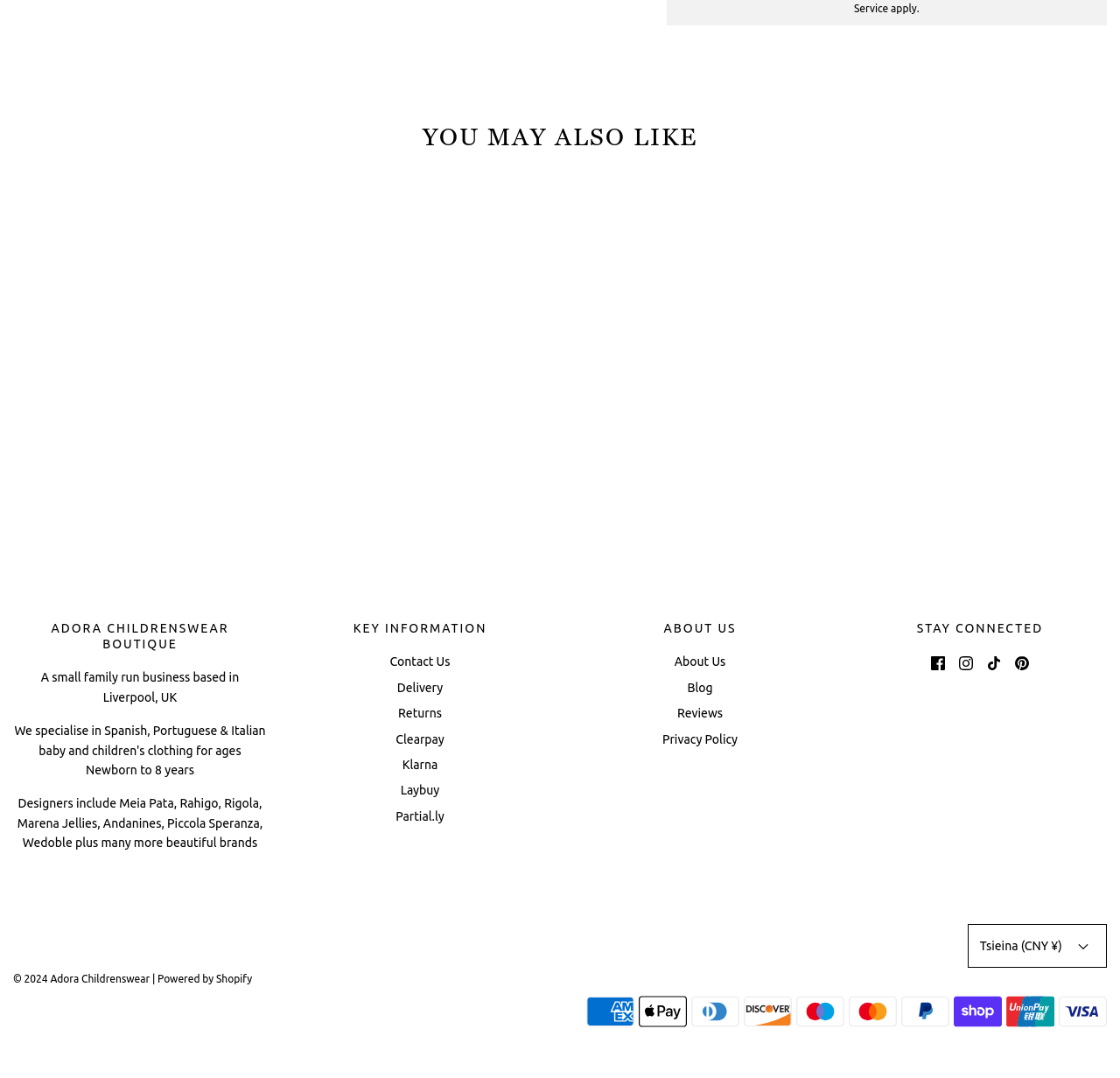Answer with a single word or phrase: 
What is the purpose of the 'Contact Us' link?

To contact the boutique